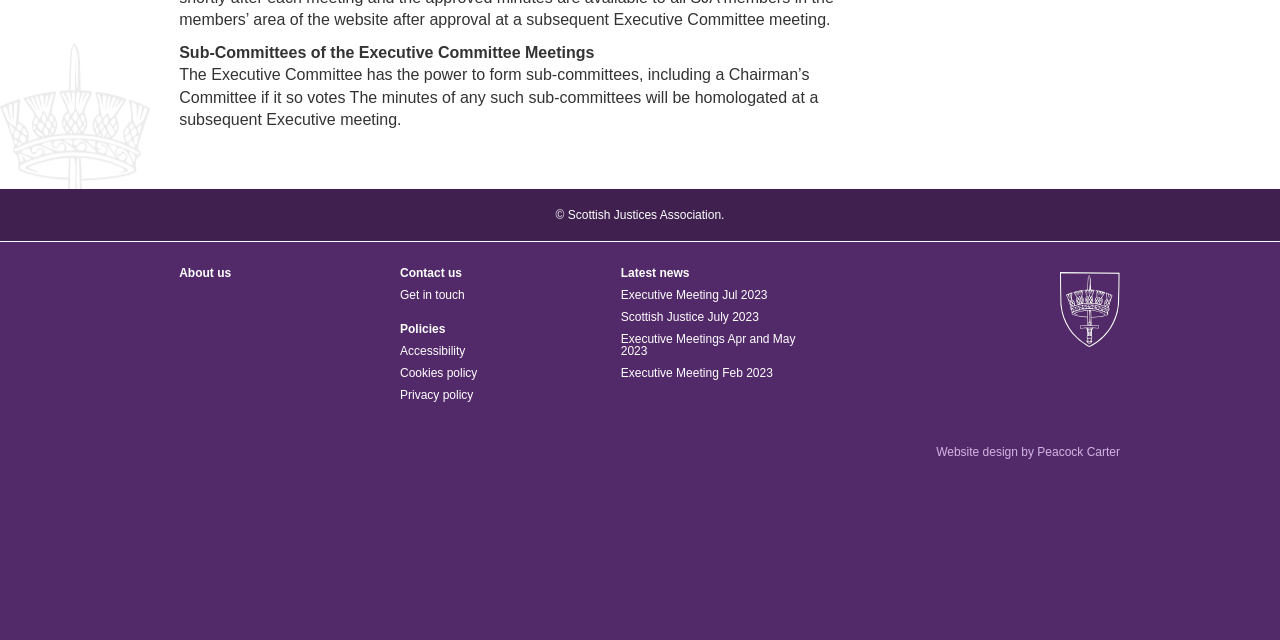Predict the bounding box coordinates of the UI element that matches this description: "Get in touch". The coordinates should be in the format [left, top, right, bottom] with each value between 0 and 1.

[0.312, 0.451, 0.455, 0.47]